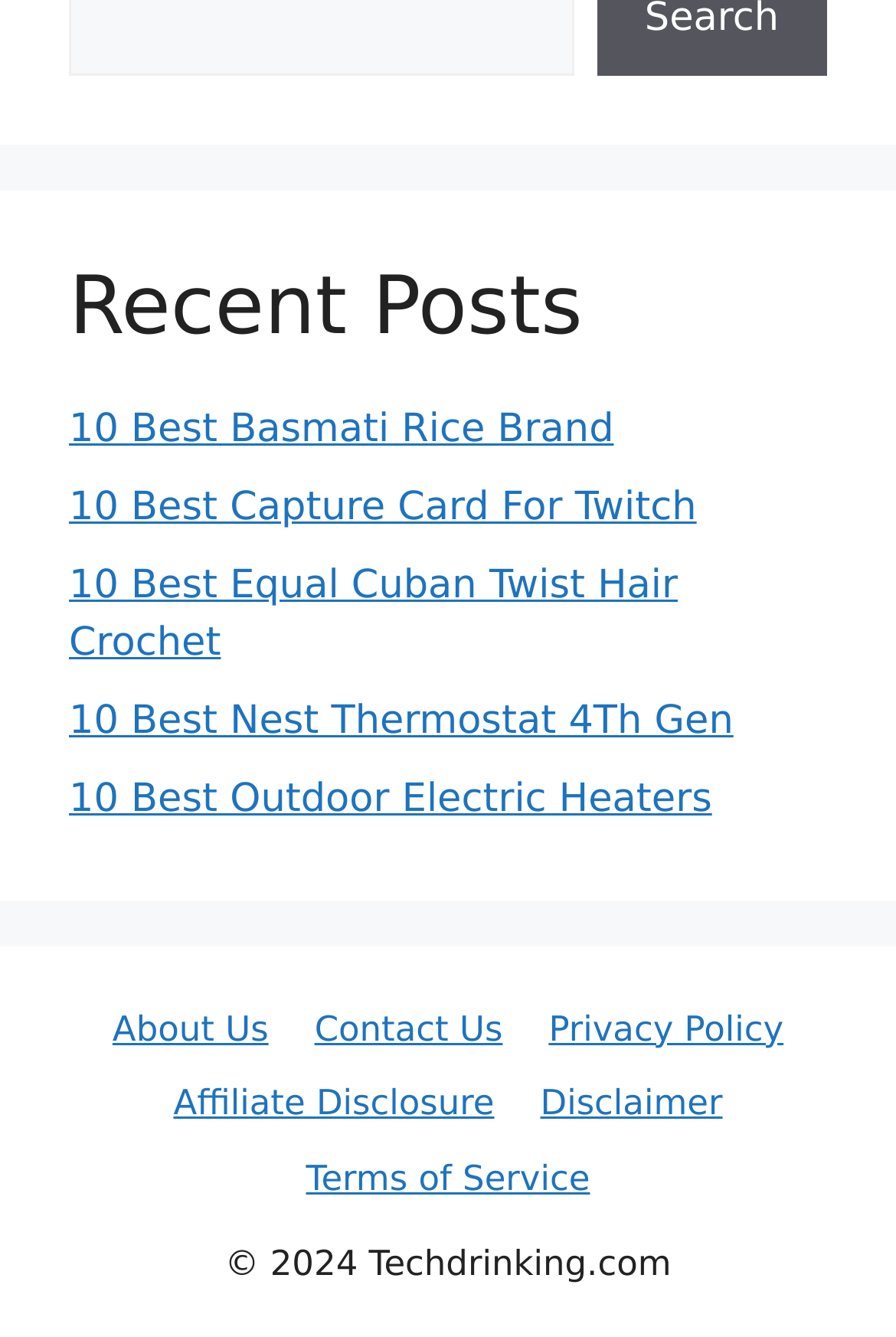Pinpoint the bounding box coordinates of the area that should be clicked to complete the following instruction: "go to About Us page". The coordinates must be given as four float numbers between 0 and 1, i.e., [left, top, right, bottom].

[0.126, 0.754, 0.3, 0.785]